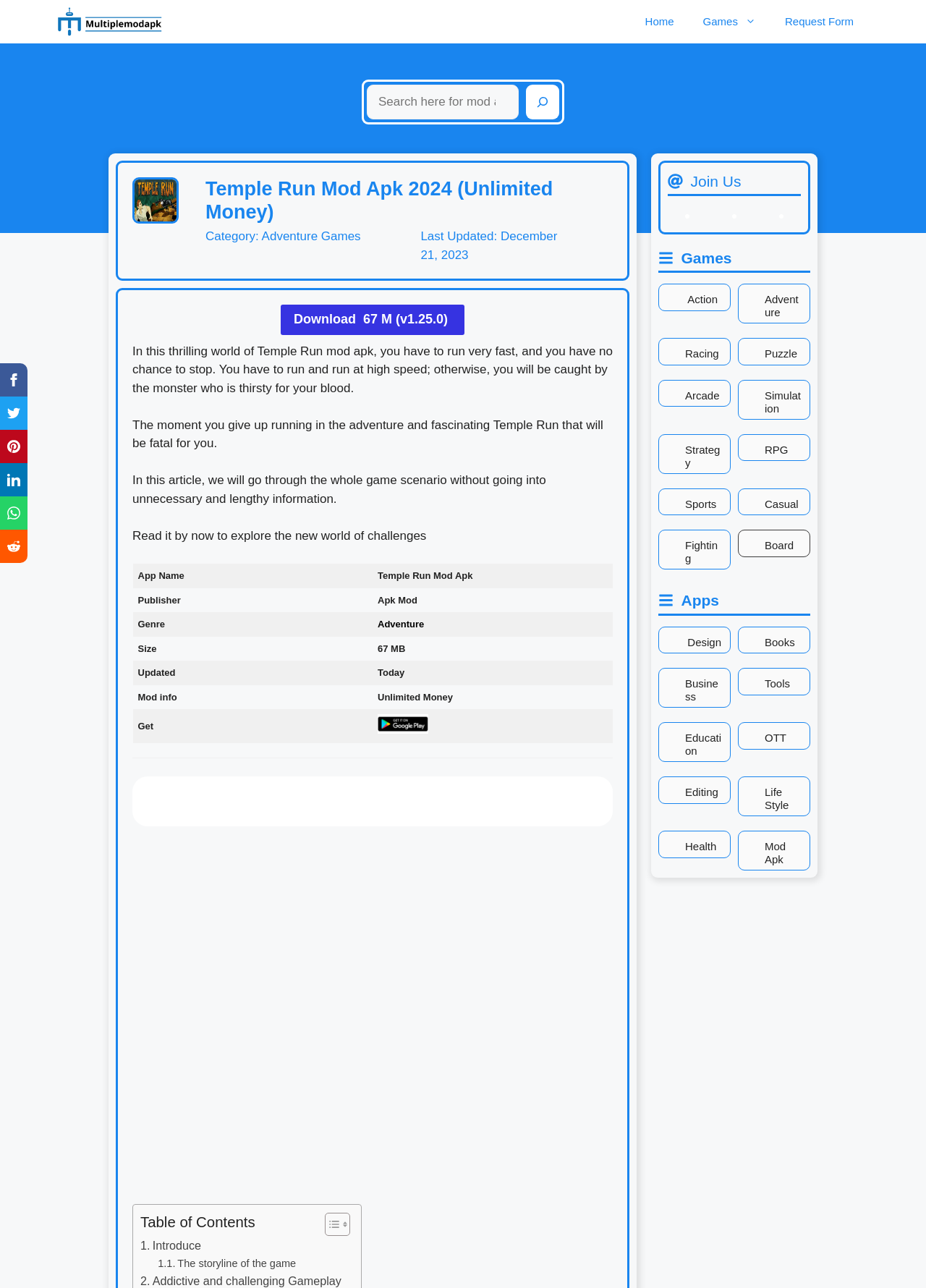Generate a thorough caption that explains the contents of the webpage.

This webpage is about downloading Temple Run Mod APK with unlimited resources. At the top, there is a navigation bar with links to "Multiplemodapk", "Home", "Games", and "Request Form". Below the navigation bar, there is a search box with a search button and a magnifying glass icon.

On the left side of the page, there is a figure with an image of Temple Run Mod Apk, and next to it, there is a heading that reads "Temple Run Mod Apk 2024 (Unlimited Money)". Below the heading, there are several lines of text that describe the game, including its category, last updated date, and a brief summary of the gameplay.

To the right of the game description, there is a table with information about the game, including its name, publisher, genre, size, updated date, and mod info. Below the table, there is a link to download the APK file.

Further down the page, there are several sections with headings, including "Join Us" and "Games". The "Join Us" section has three figures with images, and the "Games" section has several links to different game categories, including Action, Adventure, and Racing.

At the bottom of the page, there is a table of contents with links to different sections of the page, including "Introduce" and "The storyline of the game".